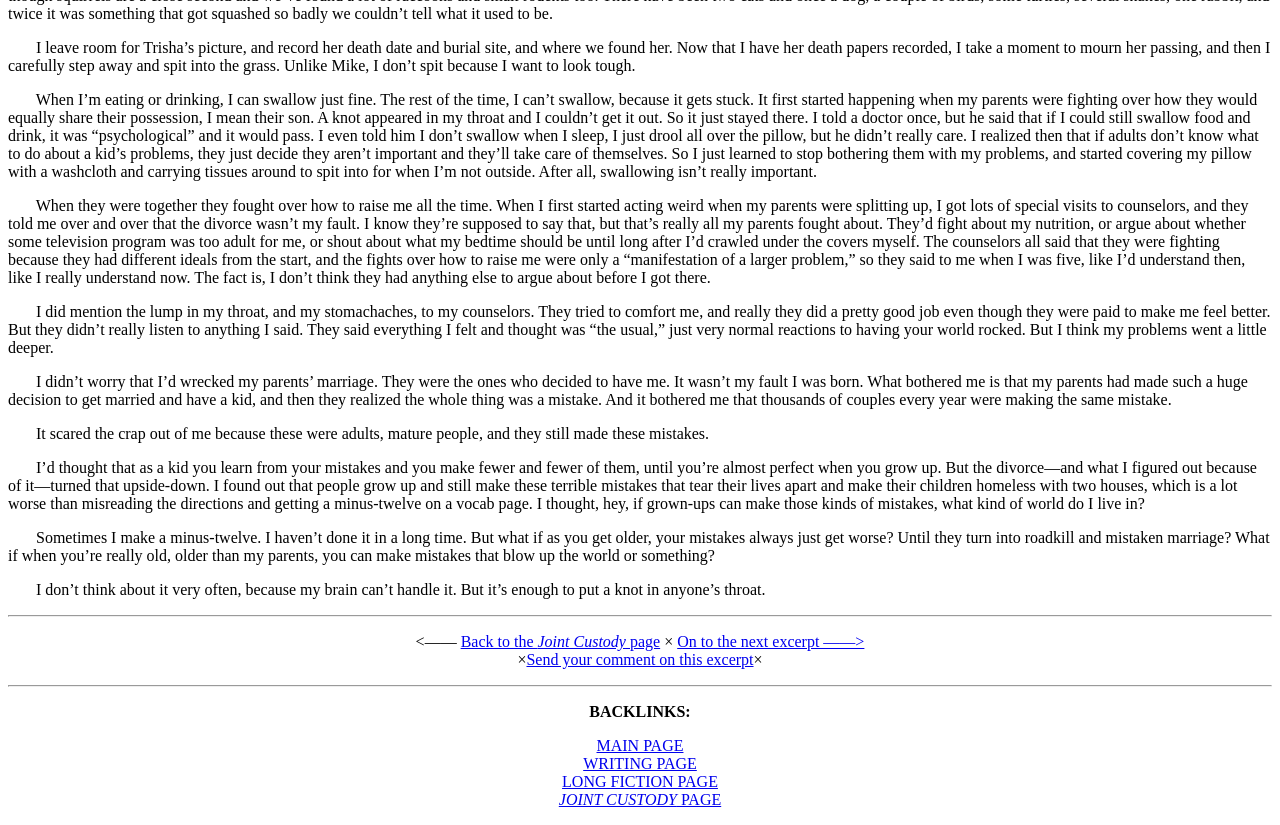Determine the bounding box for the UI element described here: "LONG FICTION PAGE".

[0.439, 0.937, 0.561, 0.957]